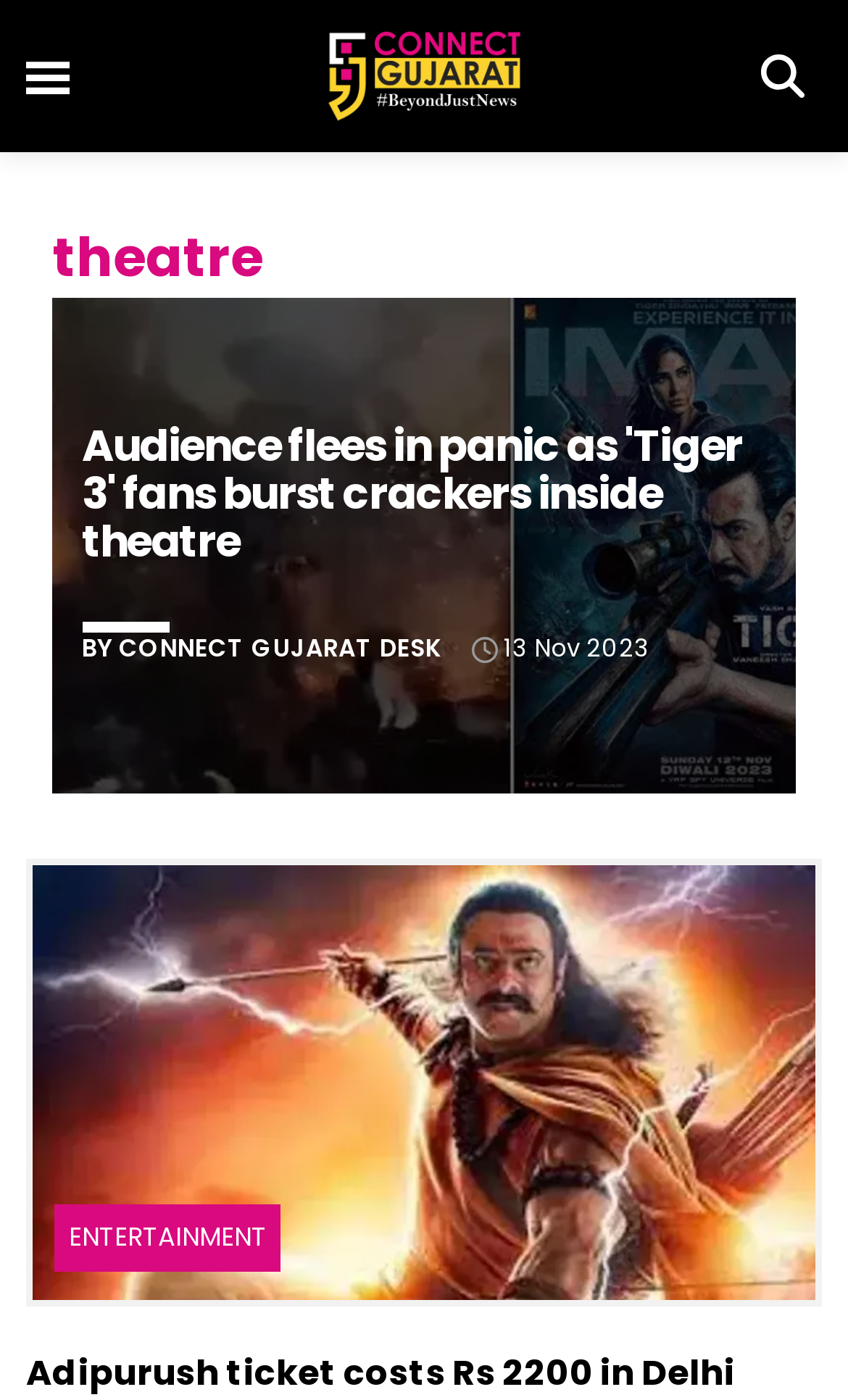Summarize the webpage with intricate details.

The webpage appears to be a news website focused on the theatre industry. At the top left, there is a logo link, and next to it, a search bar with a placeholder text "Search...". On the top right, there are three images, likely representing social media icons or advertisements.

Below the top section, there is a navigation menu with links to various categories, including Gujarat, India, World, Sports, Entertainment, Education, Lifestyle, and Others. Each category has a corresponding static text element with the category name.

Further down, there are three links to Authors, RSS feed, and social media pages (Facebook, Twitter, and Instagram) of Connect Gujarat English.

The main content of the webpage is a news article section. The first article has a heading "theatre" and a link to an article titled "Audience flees in panic as 'Tiger 3' fans burst crackers inside theatre". The article has an image and a brief summary. Below the article, there is a link to the author, Connect Gujarat Desk, and a publication date, "13 Nov 2023".

There are more news articles below, including one titled "Adipurush ticket costs Rs 2200 in Delhi theatre, multiple shows houseful for Prabhas film", which has an image and a brief summary. The article is categorized under Entertainment.

Overall, the webpage has a simple and organized layout, with a focus on presenting news articles related to the theatre industry.